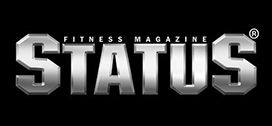What does the logo convey?
Based on the screenshot, give a detailed explanation to answer the question.

The caption states that the word 'STATUS' is displayed in large, metallic letters, conveying a sense of strength and authority, which is a key aspect of the logo's design.